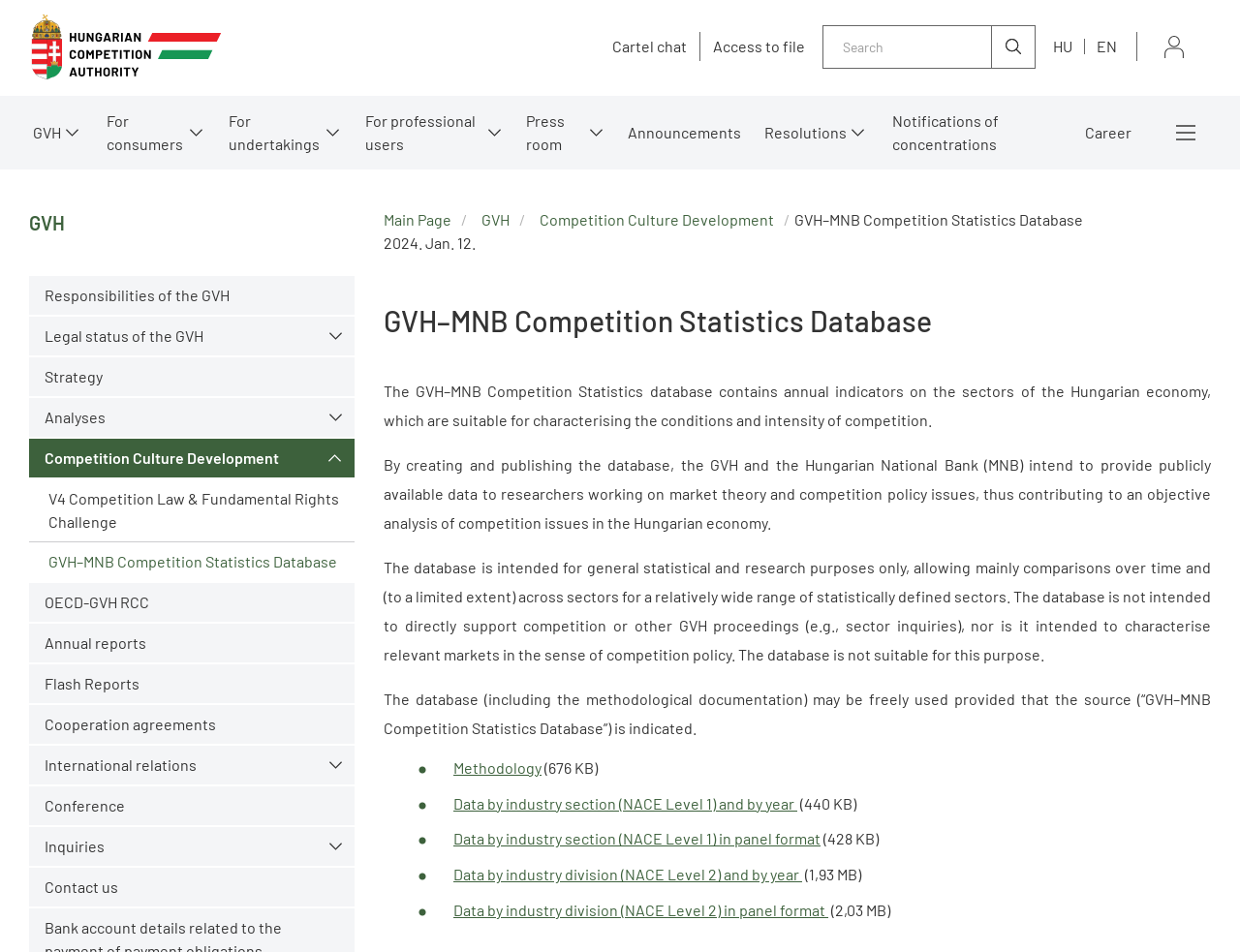Use the details in the image to answer the question thoroughly: 
What is the name of the authority mentioned on the webpage?

The webpage mentions the Hungarian Competition Authority, which is abbreviated as GVH.